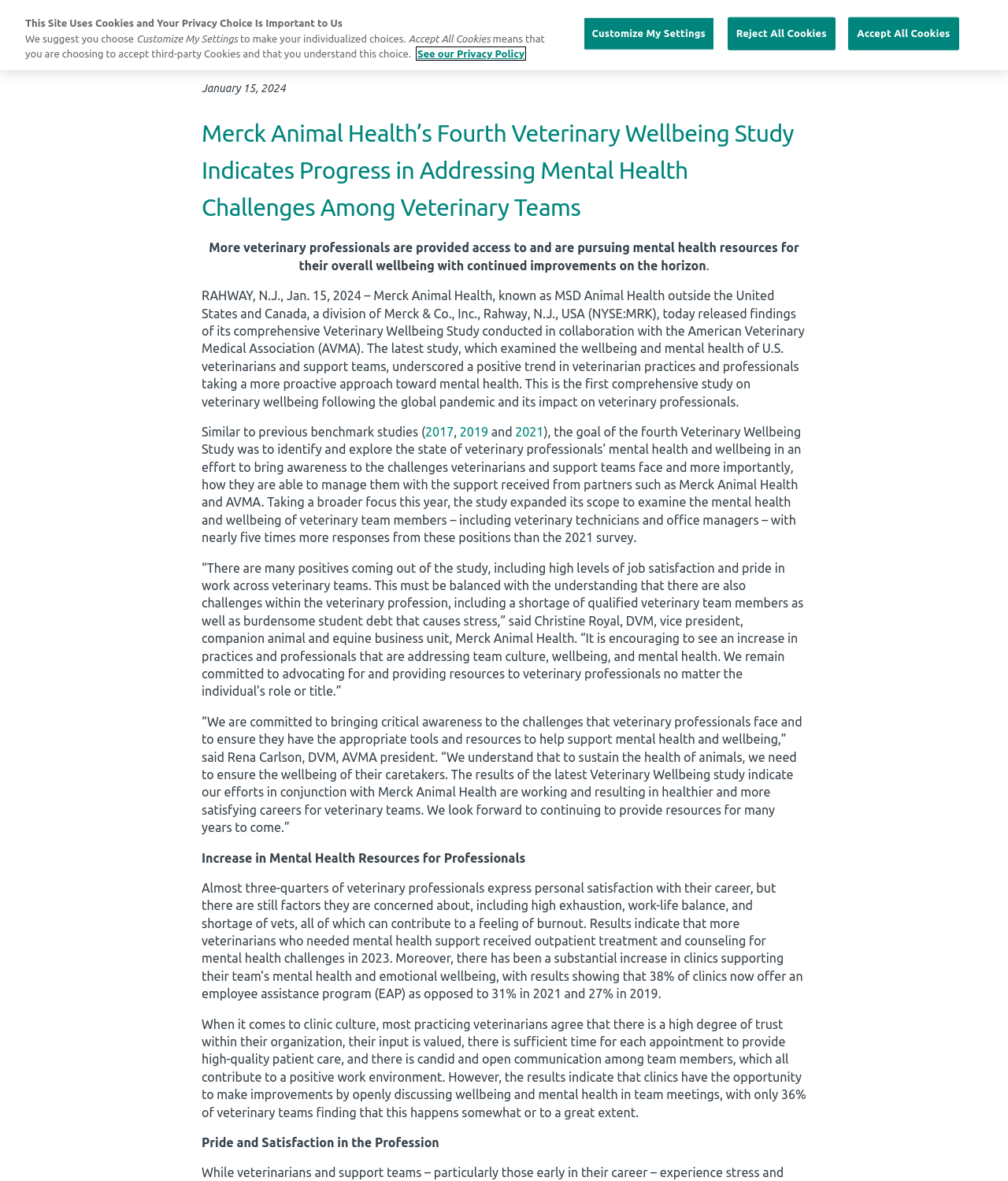Identify the bounding box coordinates of the element that should be clicked to fulfill this task: "Click the 'ABOUT US' link". The coordinates should be provided as four float numbers between 0 and 1, i.e., [left, top, right, bottom].

[0.416, 0.031, 0.516, 0.05]